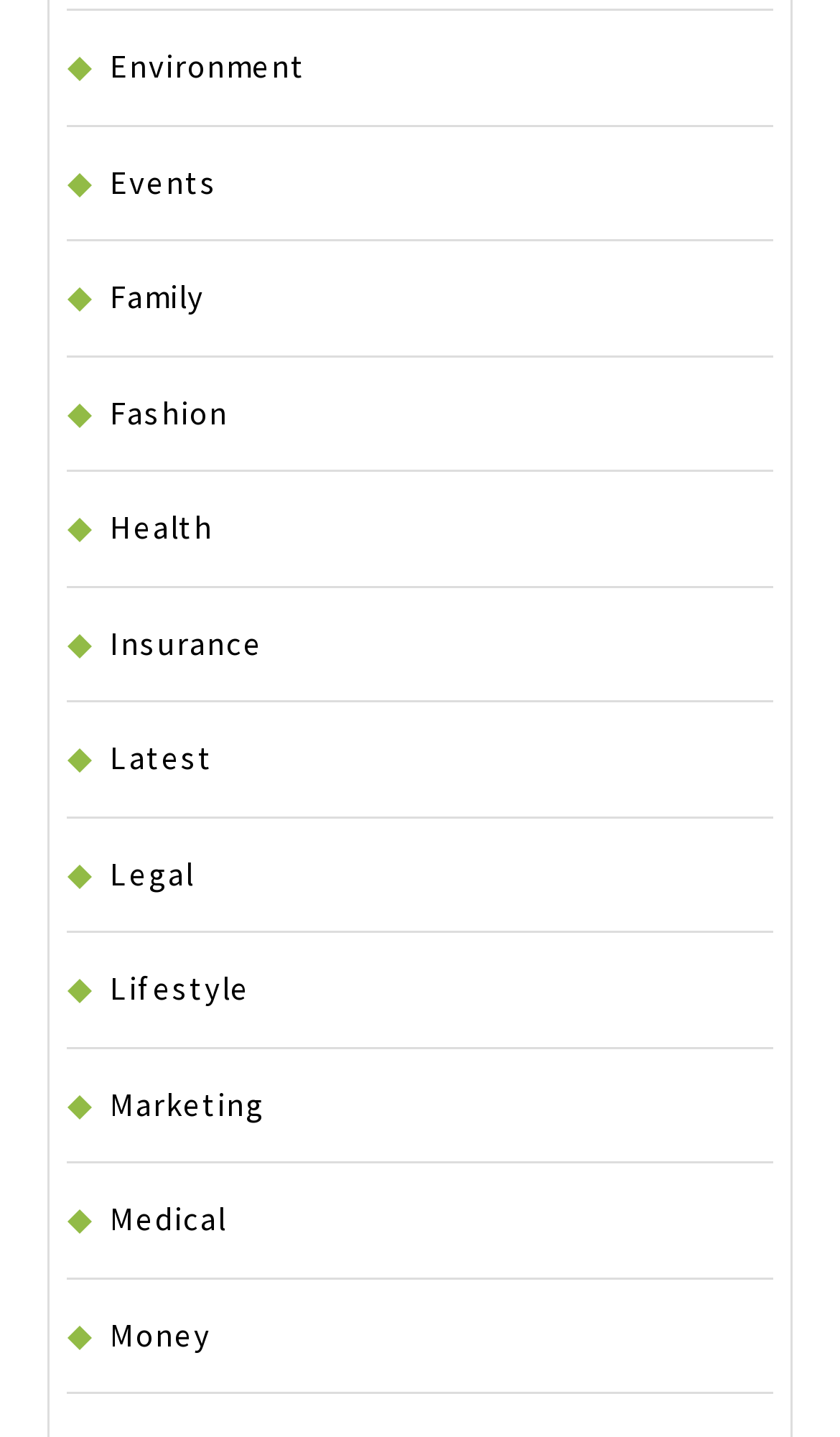Could you highlight the region that needs to be clicked to execute the instruction: "Read Family articles"?

[0.131, 0.192, 0.244, 0.221]